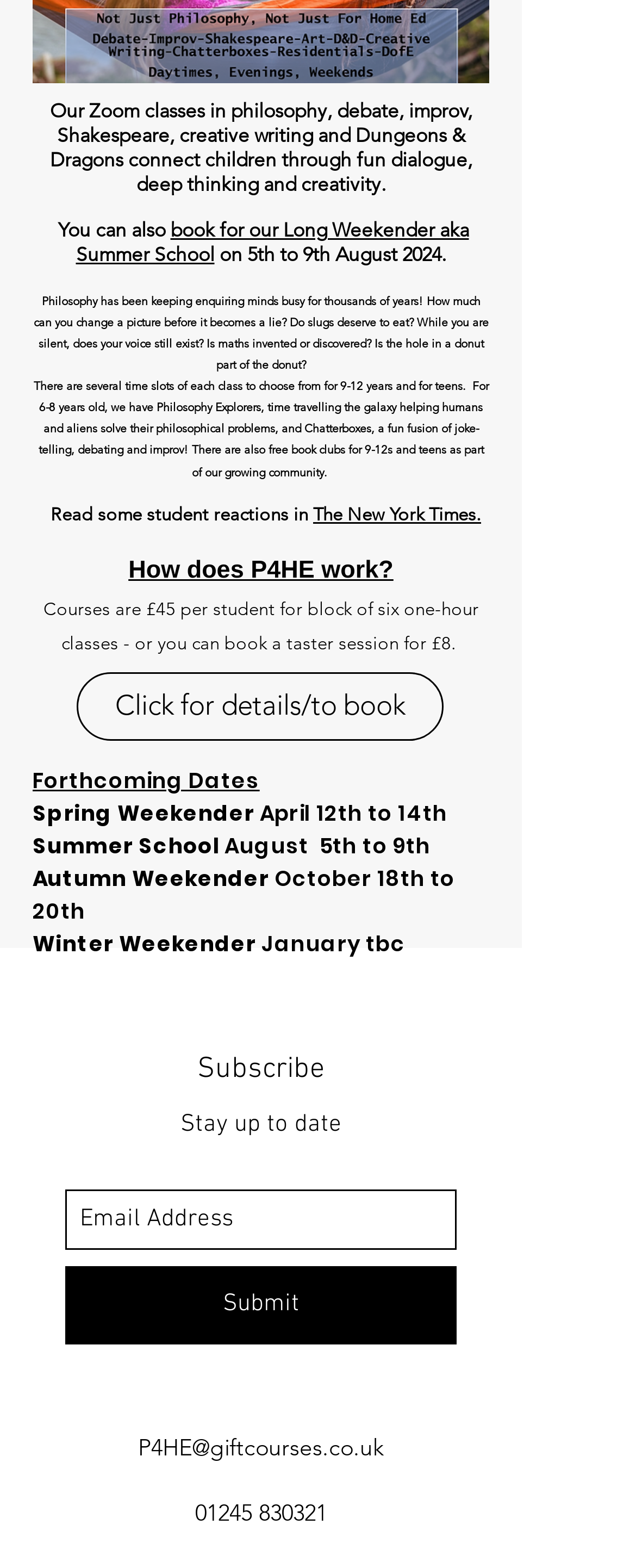Based on the element description Submit, identify the bounding box of the UI element in the given webpage screenshot. The coordinates should be in the format (top-left x, top-left y, bottom-right x, bottom-right y) and must be between 0 and 1.

[0.103, 0.807, 0.718, 0.857]